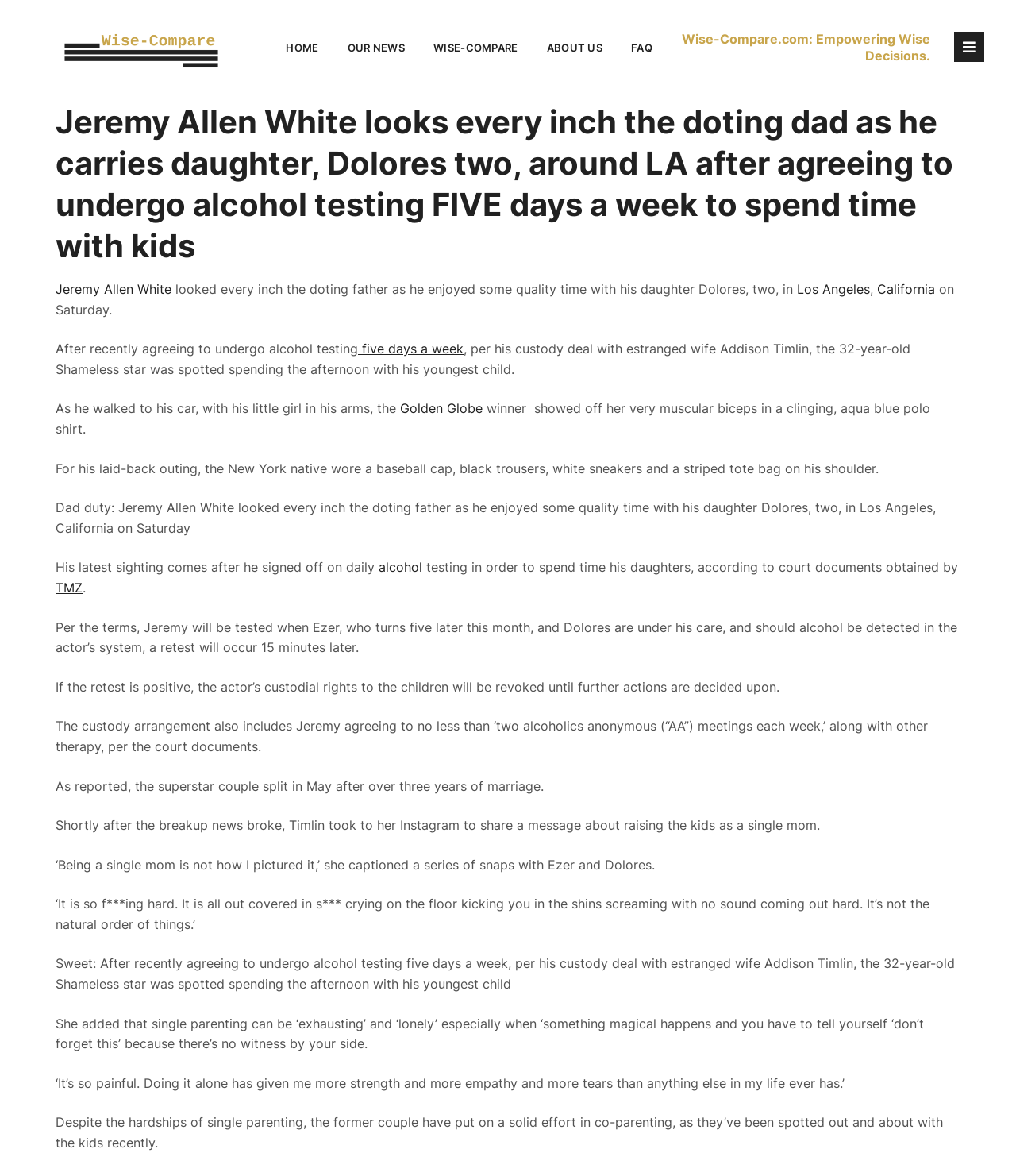Please identify the bounding box coordinates of the element that needs to be clicked to perform the following instruction: "Click WISE-COMPARE".

[0.419, 0.026, 0.518, 0.055]